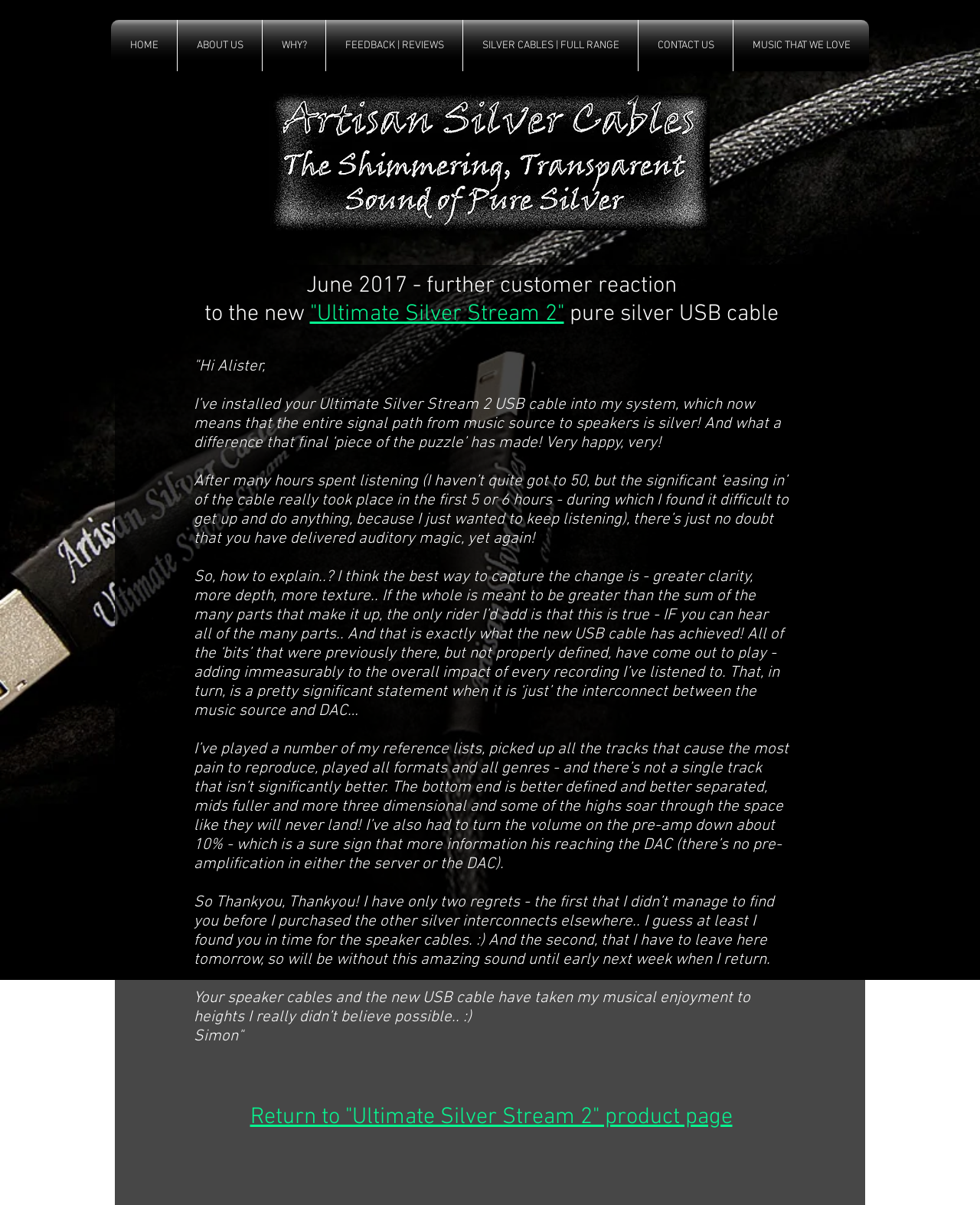Please give a short response to the question using one word or a phrase:
What is the purpose of the link 'CONTACT US'?

To contact the company